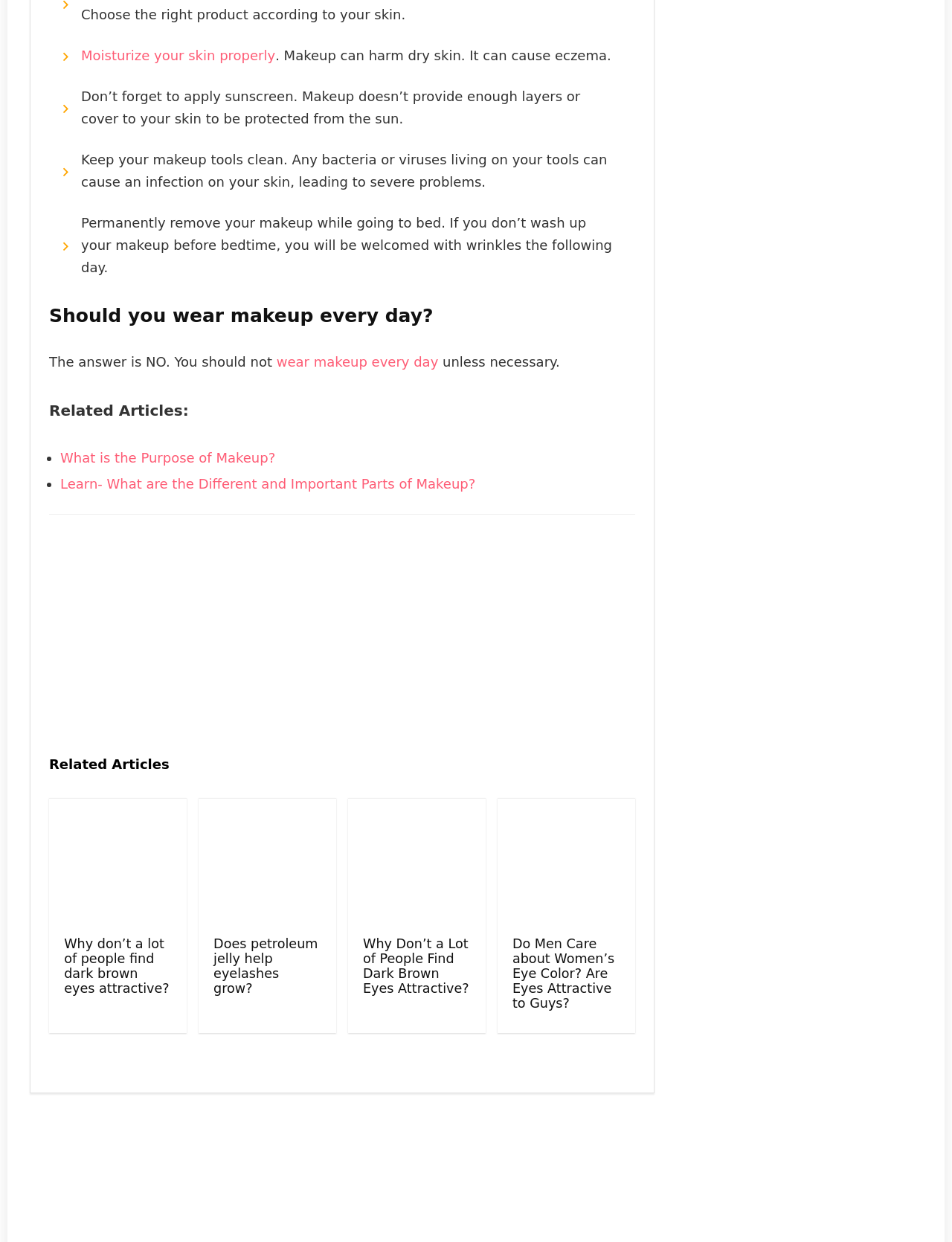Specify the bounding box coordinates of the area to click in order to execute this command: 'Get the best price'. The coordinates should consist of four float numbers ranging from 0 to 1, and should be formatted as [left, top, right, bottom].

None